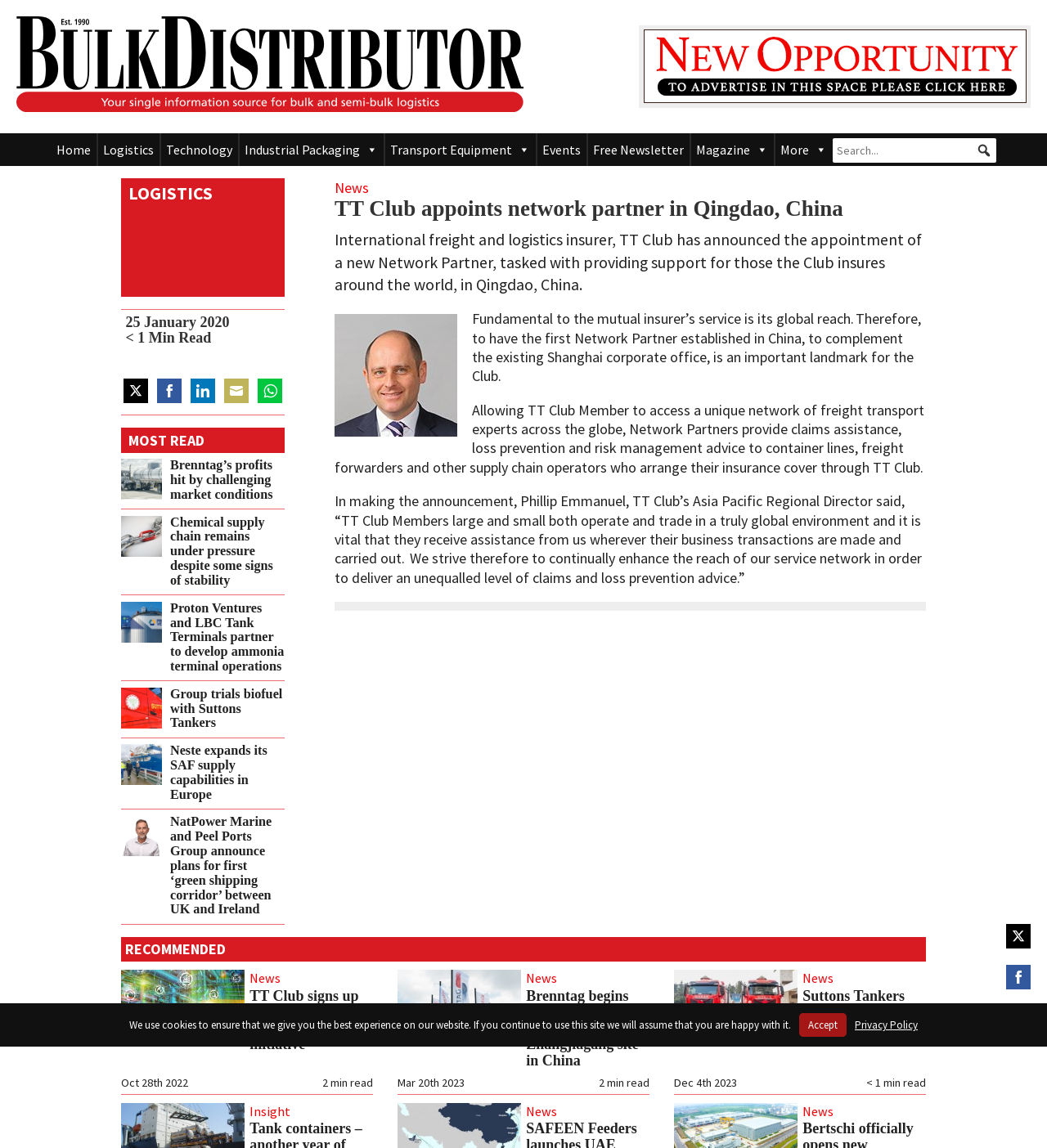Determine the bounding box for the described UI element: "Bulk Distributor".

[0.016, 0.085, 0.5, 0.101]